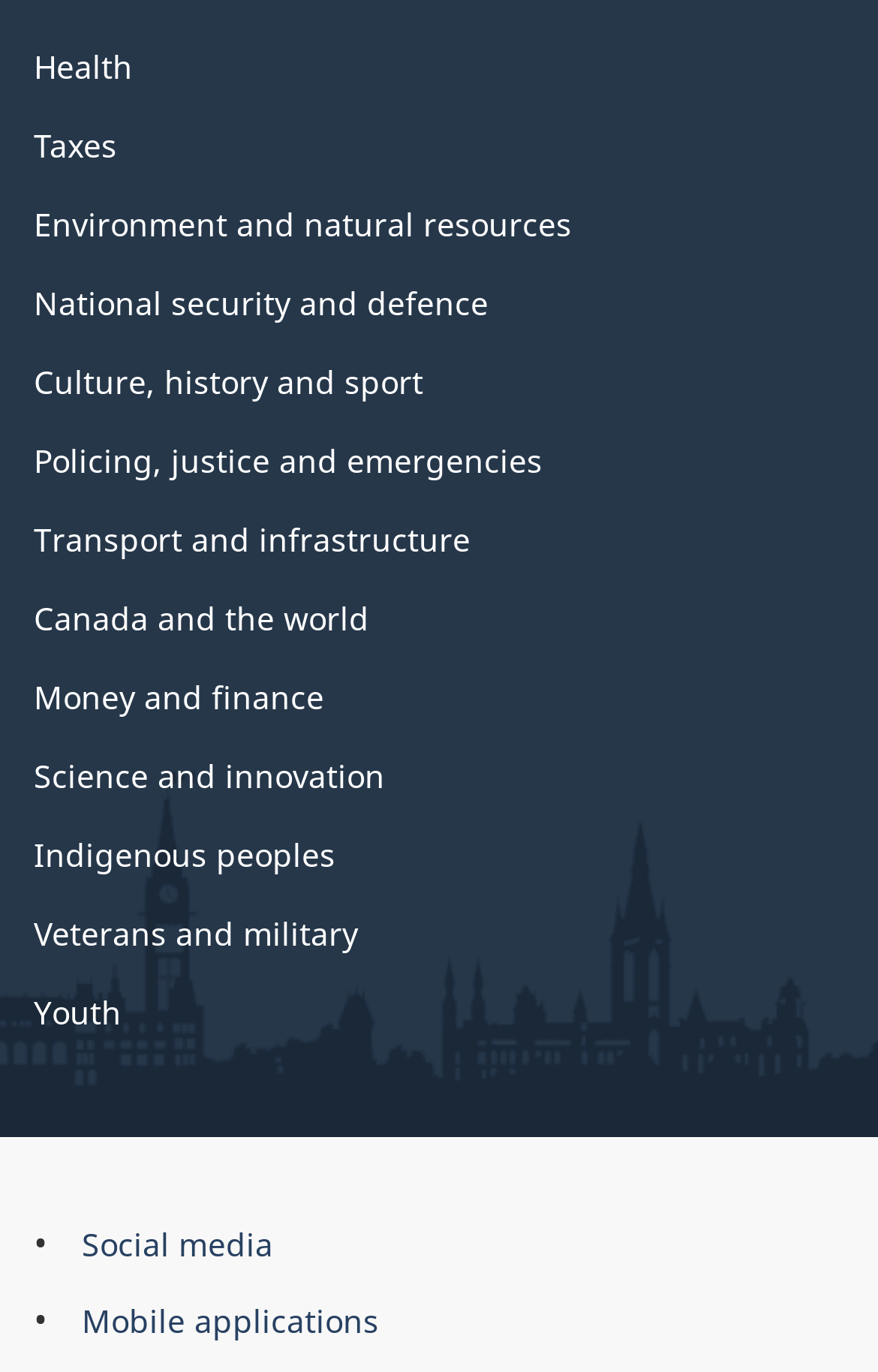What are the main categories of the Government of Canada?
Please look at the screenshot and answer using one word or phrase.

Health, Taxes, etc.